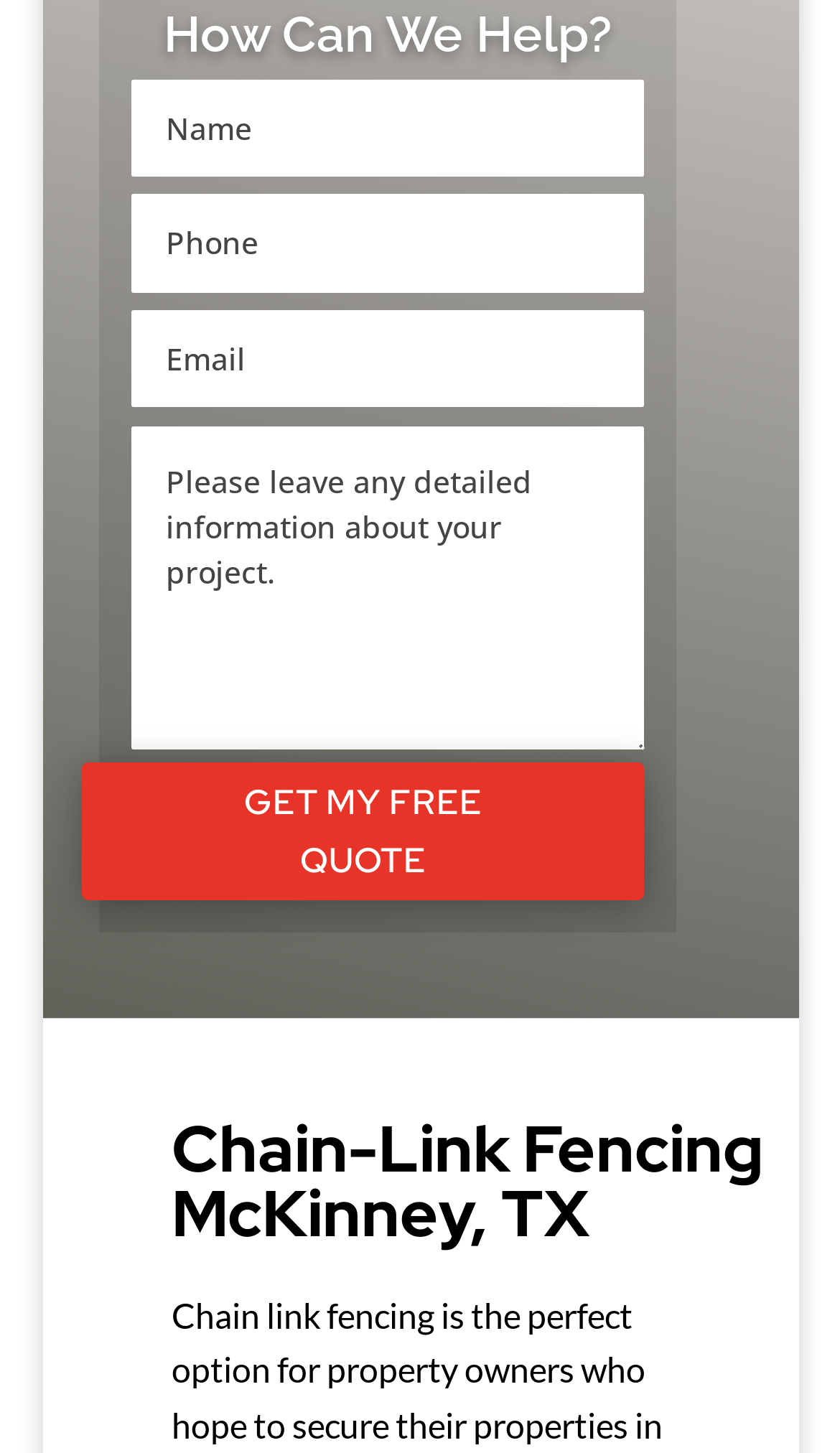For the given element description Get my free quote, determine the bounding box coordinates of the UI element. The coordinates should follow the format (top-left x, top-left y, bottom-right x, bottom-right y) and be within the range of 0 to 1.

[0.097, 0.524, 0.768, 0.619]